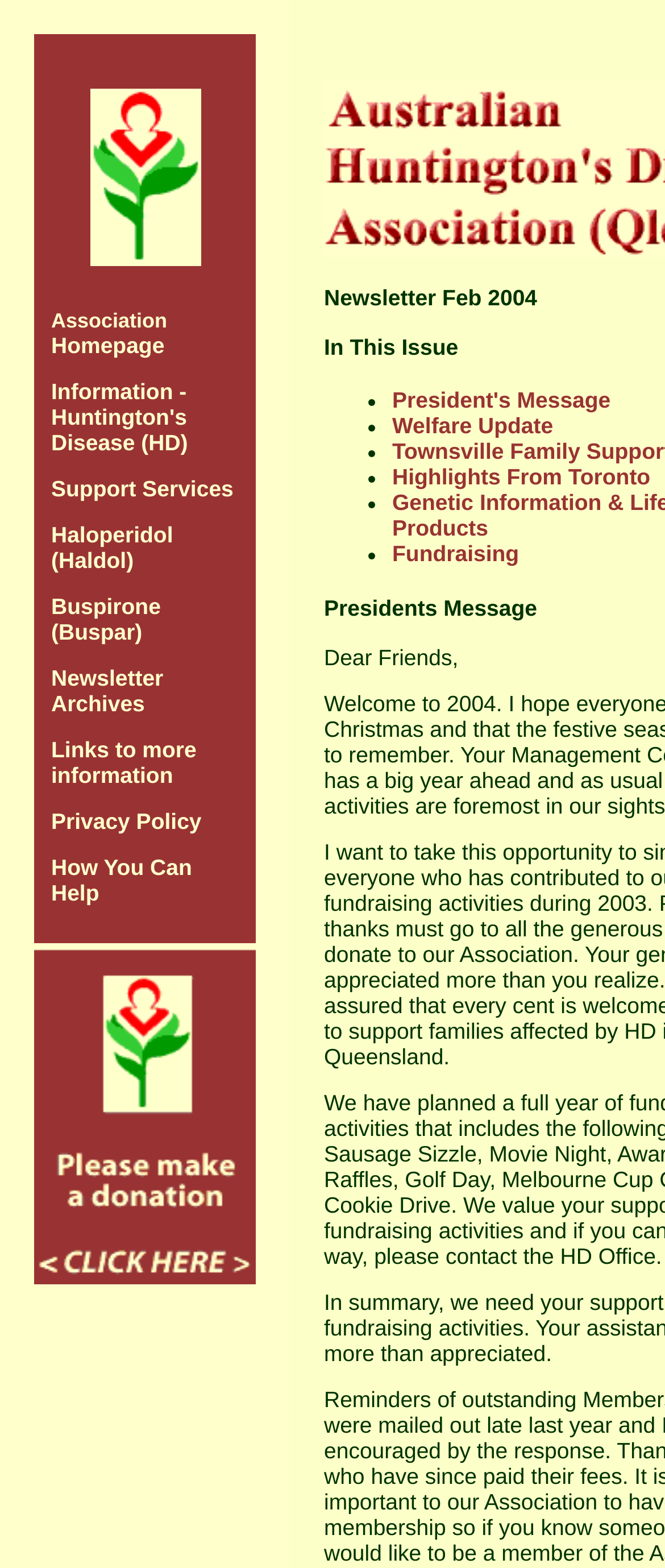Please specify the bounding box coordinates of the area that should be clicked to accomplish the following instruction: "Make a donation". The coordinates should consist of four float numbers between 0 and 1, i.e., [left, top, right, bottom].

[0.051, 0.807, 0.385, 0.822]